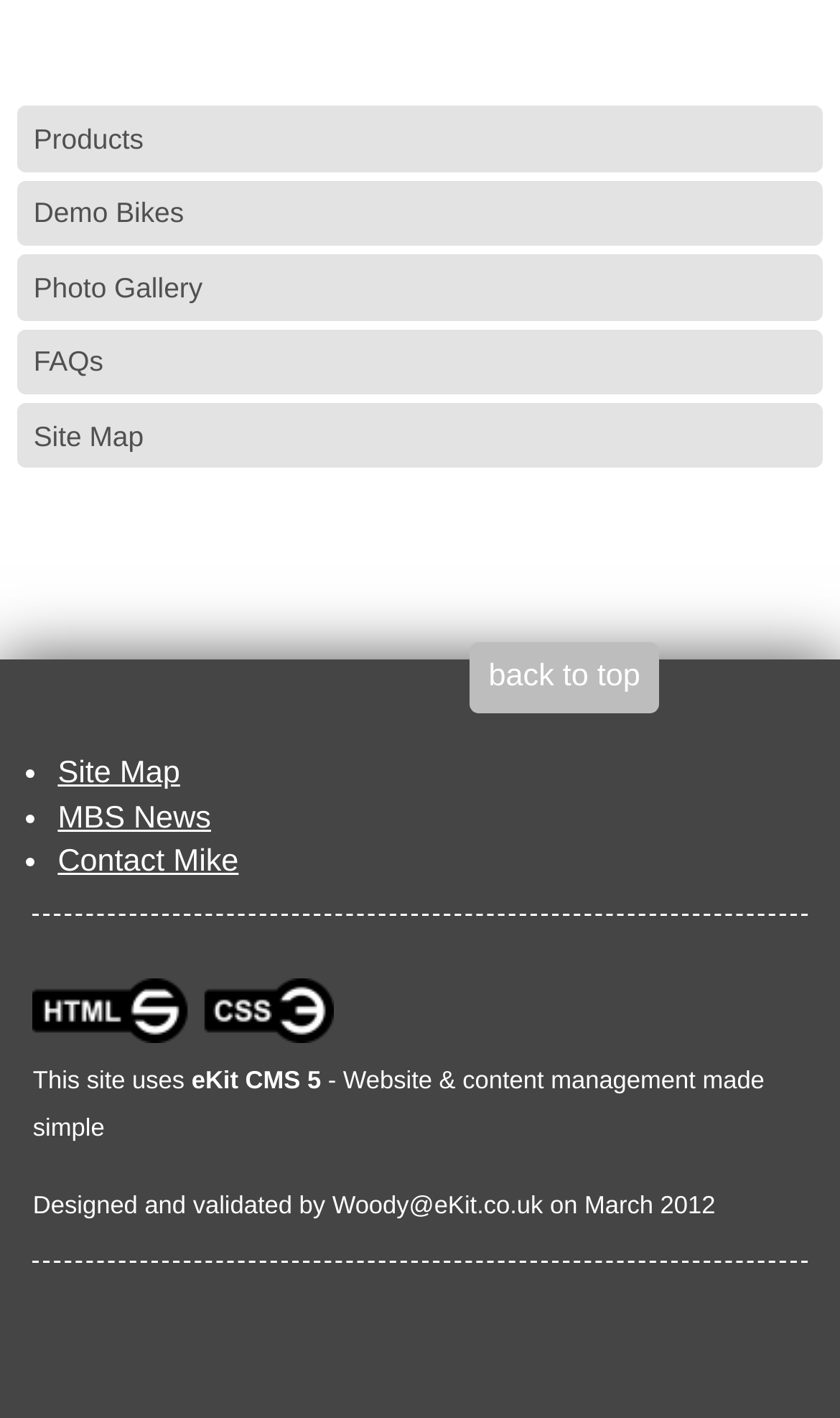Answer the question in one word or a short phrase:
What is the name of the content management system used?

eKit CMS 5